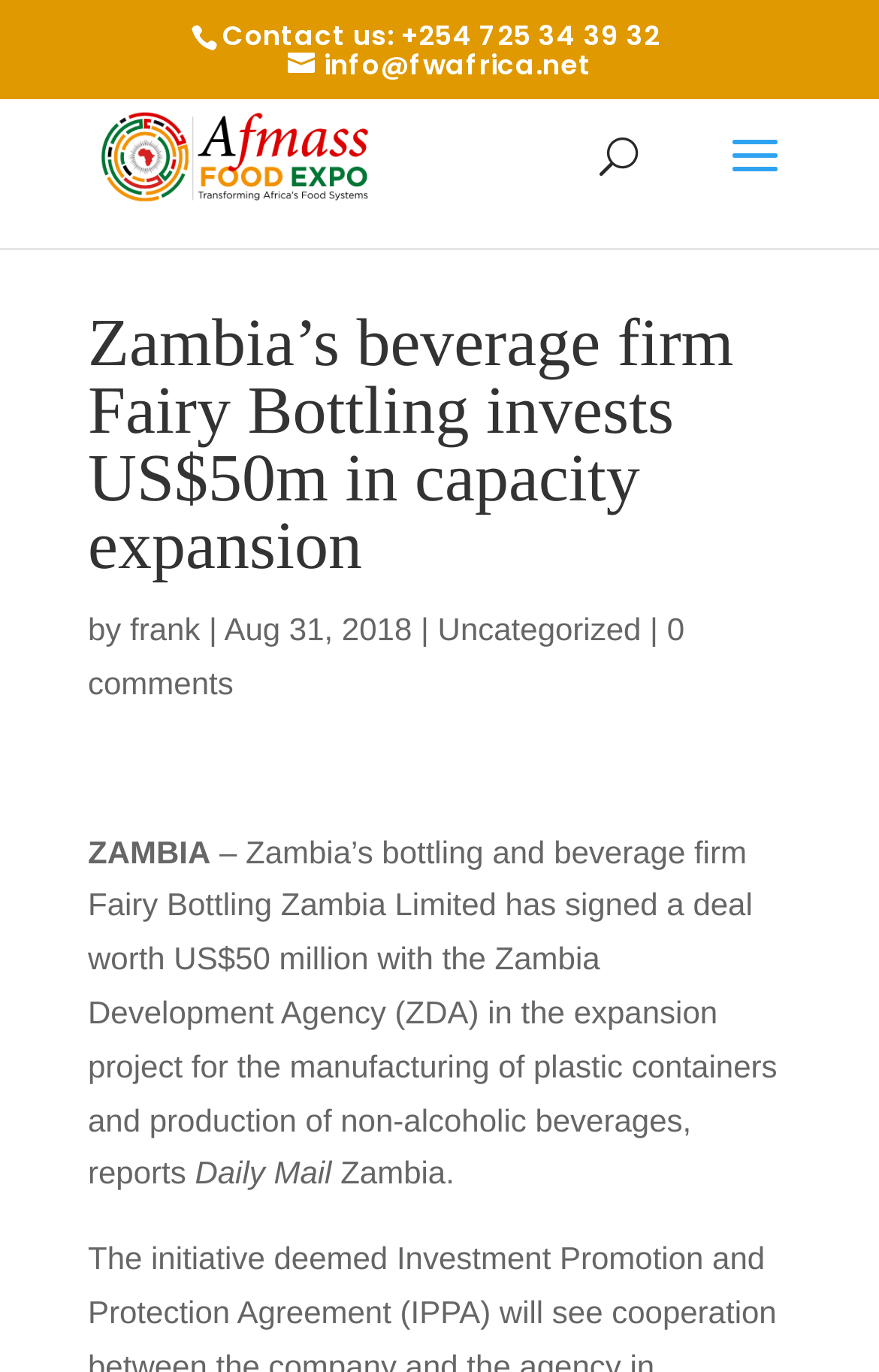Please find the main title text of this webpage.

Zambia’s beverage firm Fairy Bottling invests US$50m in capacity expansion